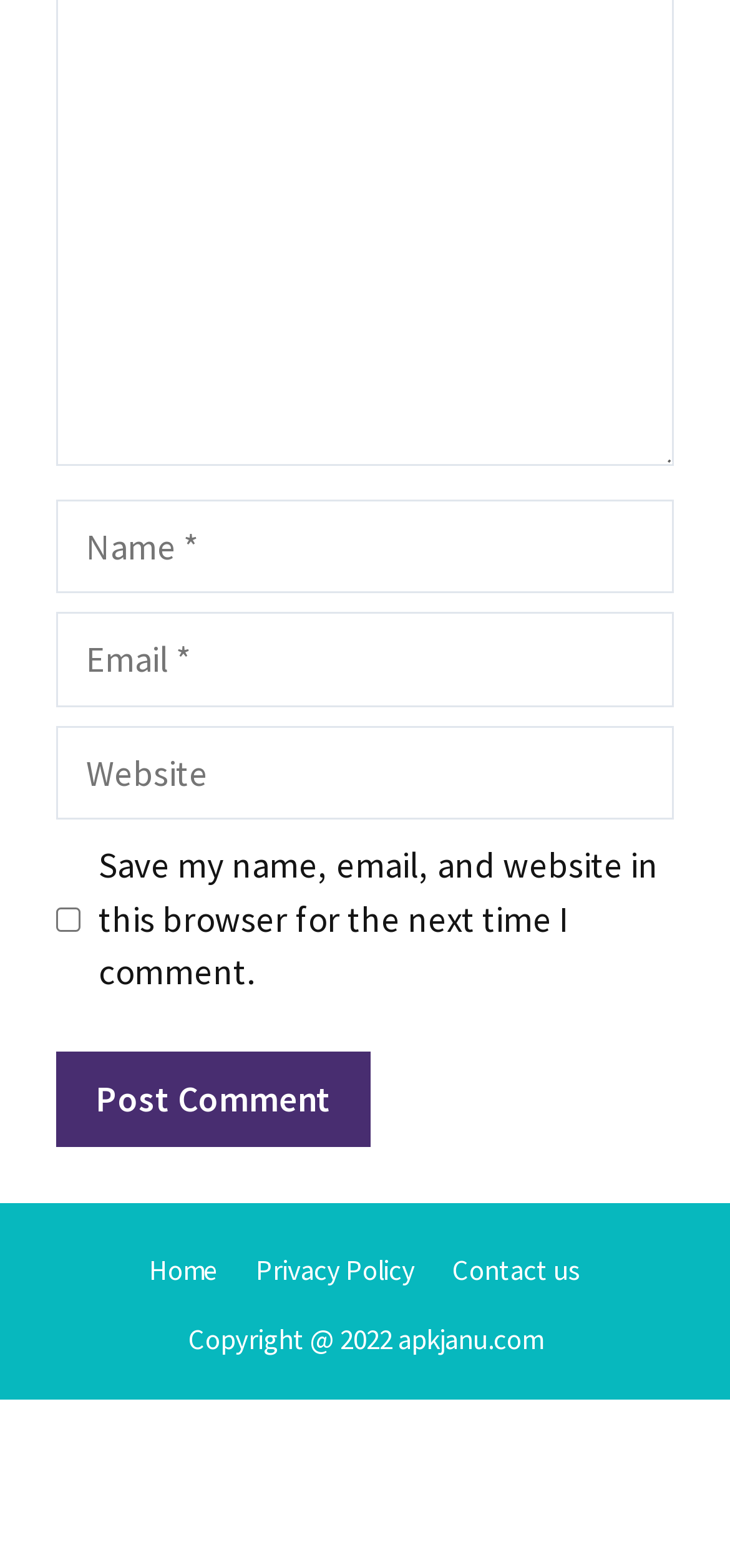Please locate the bounding box coordinates of the element that should be clicked to complete the given instruction: "Visit the home page".

[0.204, 0.798, 0.299, 0.821]